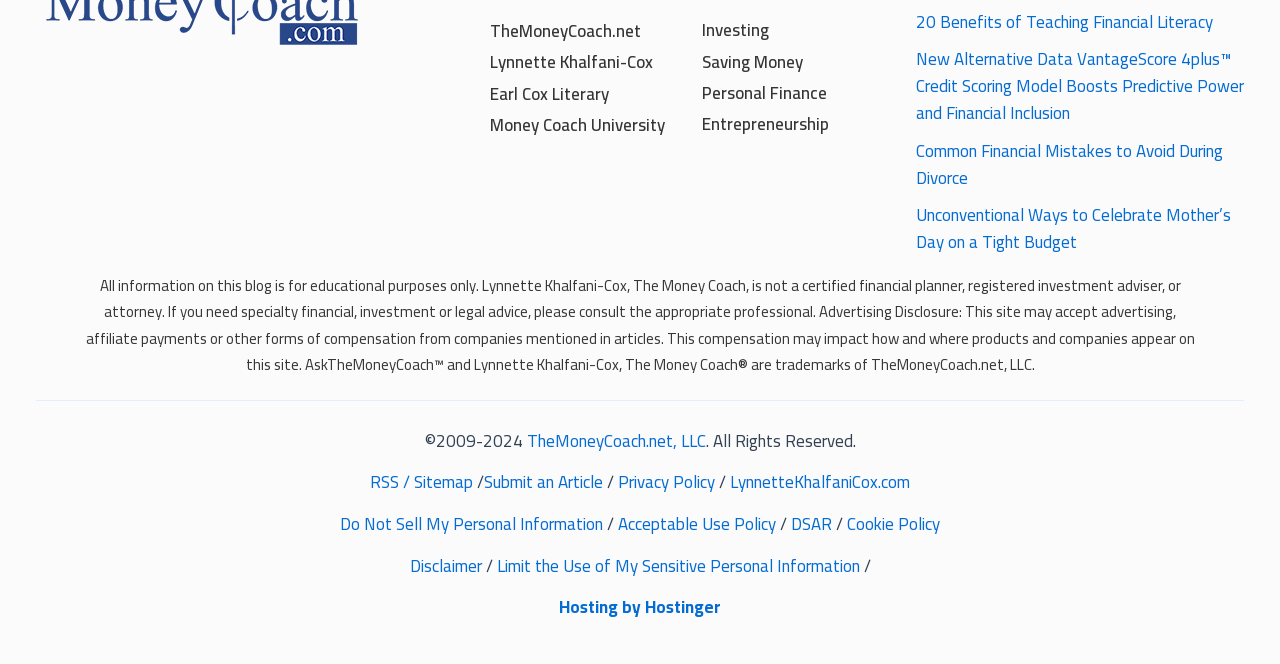Given the following UI element description: "Disclaimer", find the bounding box coordinates in the webpage screenshot.

[0.32, 0.828, 0.376, 0.876]